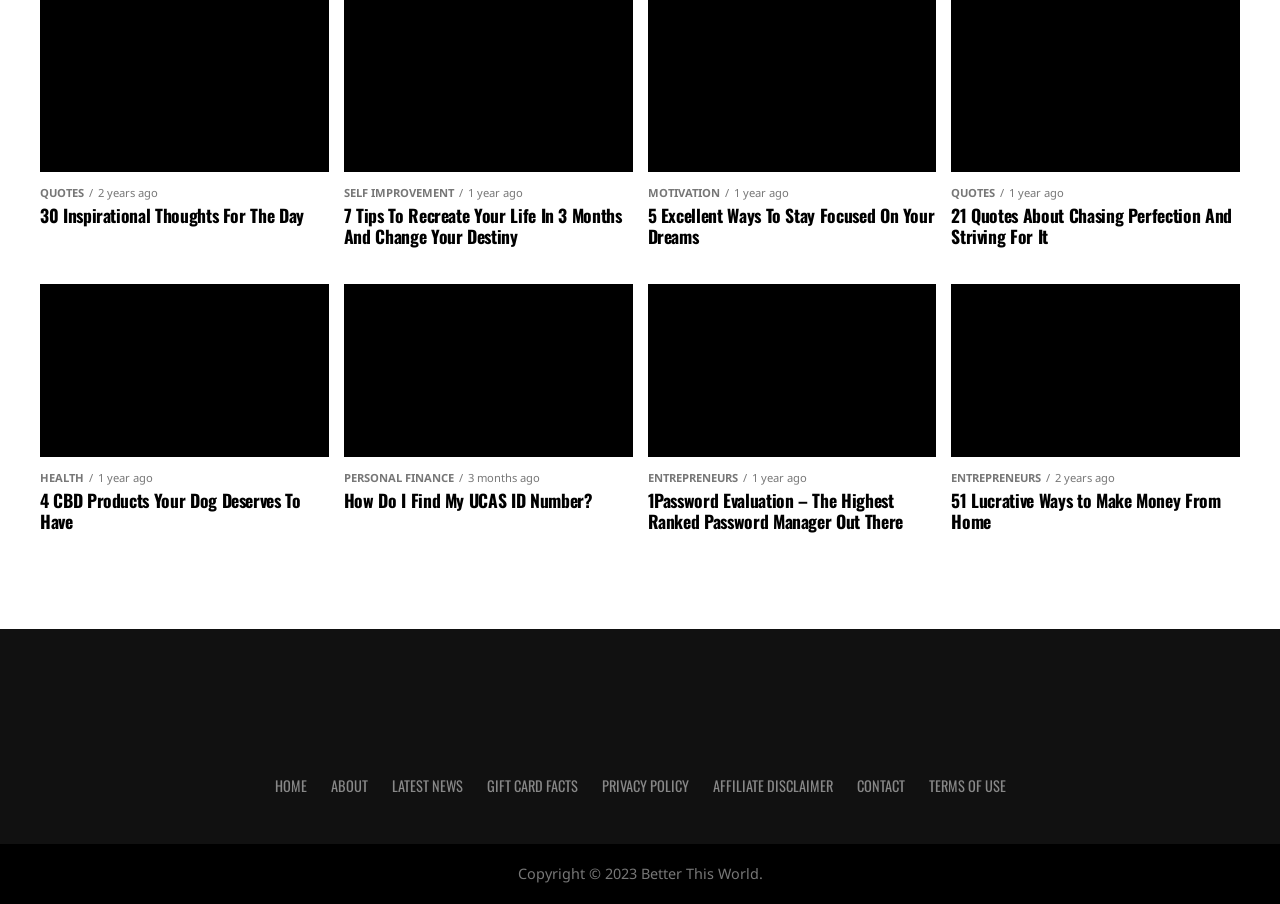Identify the bounding box coordinates for the UI element that matches this description: "Contact".

[0.669, 0.857, 0.707, 0.88]